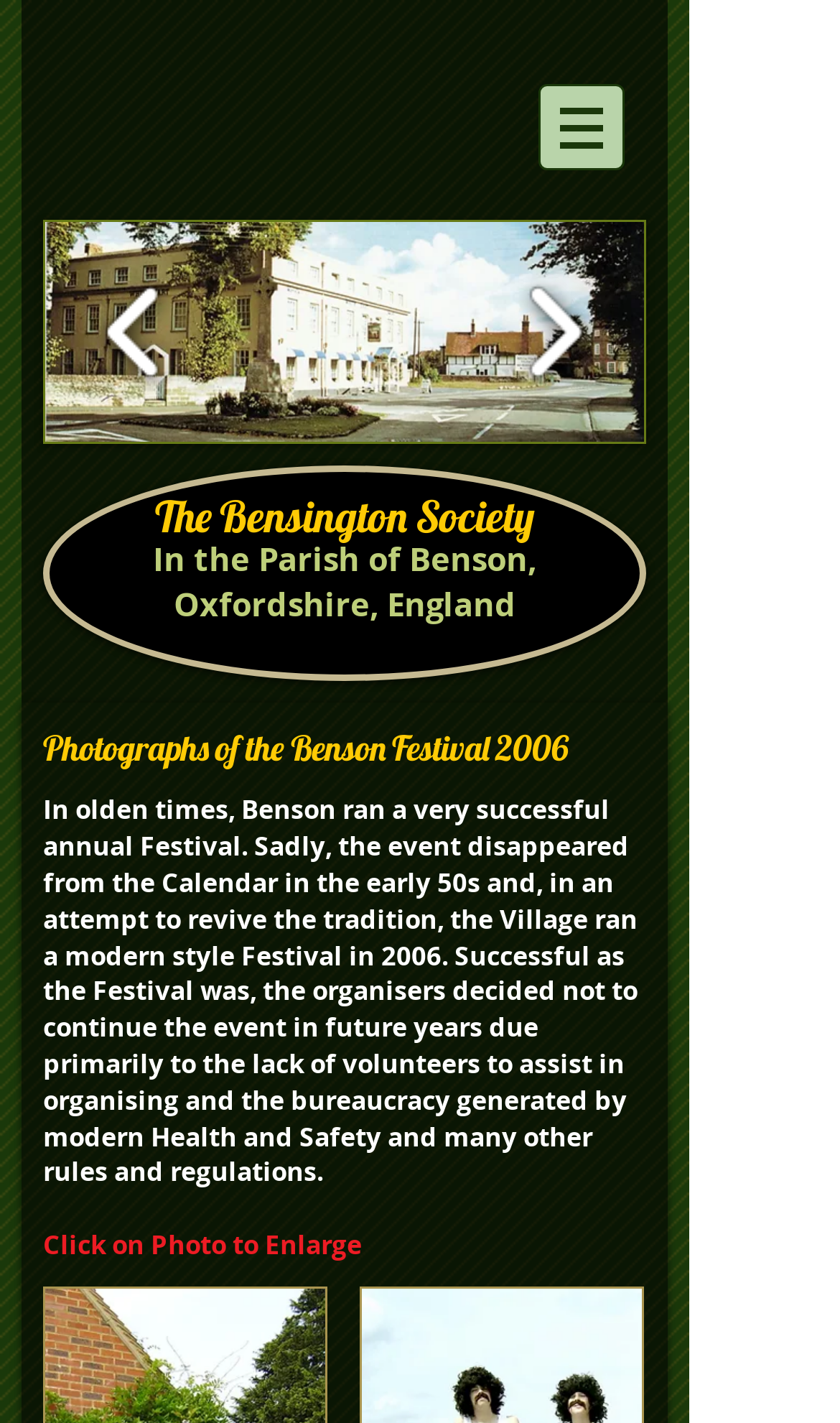Identify the bounding box for the UI element described as: "aria-label="play"". The coordinates should be four float numbers between 0 and 1, i.e., [left, top, right, bottom].

[0.664, 0.25, 0.715, 0.28]